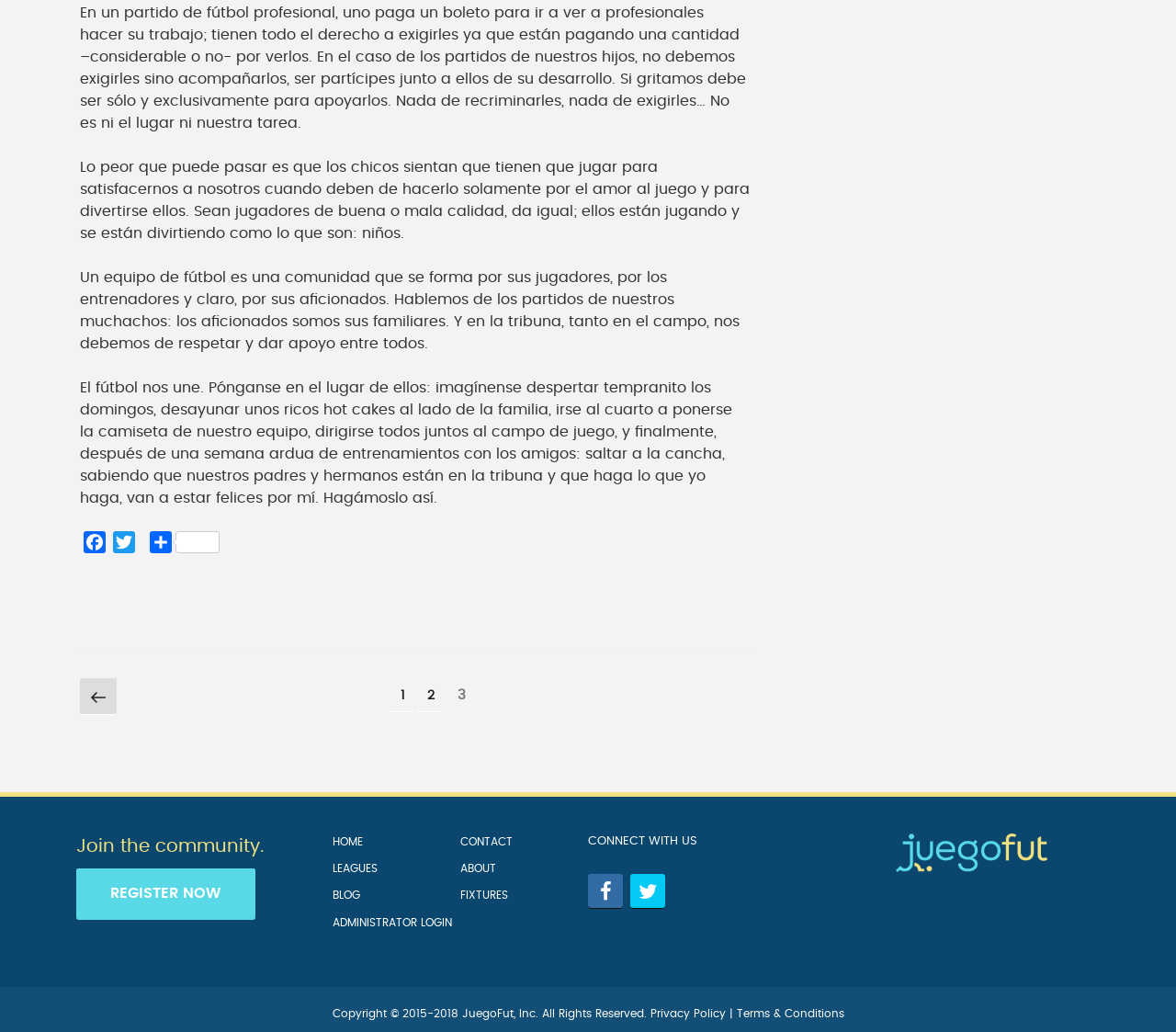How many pages of posts are available?
Please provide a single word or phrase answer based on the image.

2